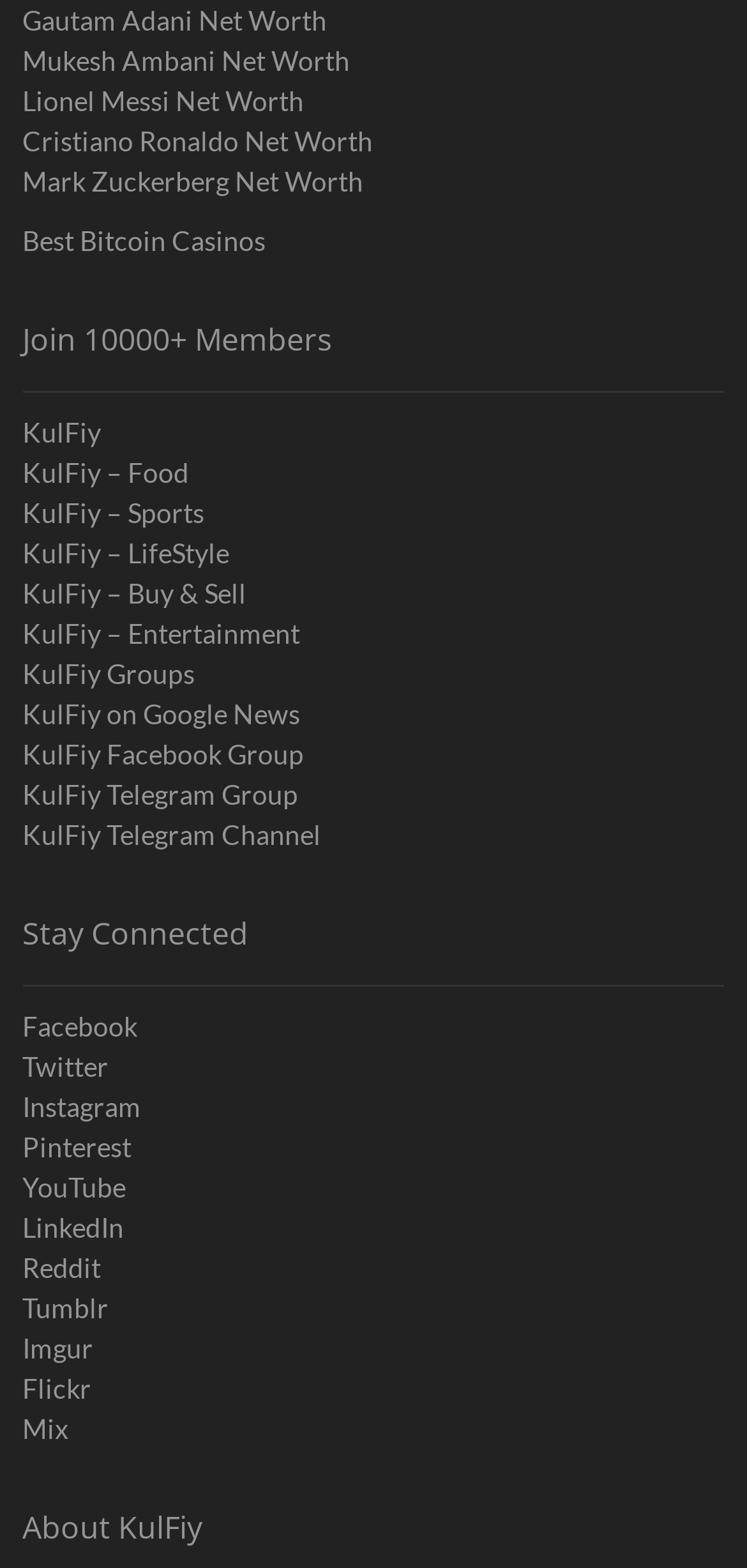Please specify the bounding box coordinates of the clickable section necessary to execute the following command: "Click on 'Contácto'".

None